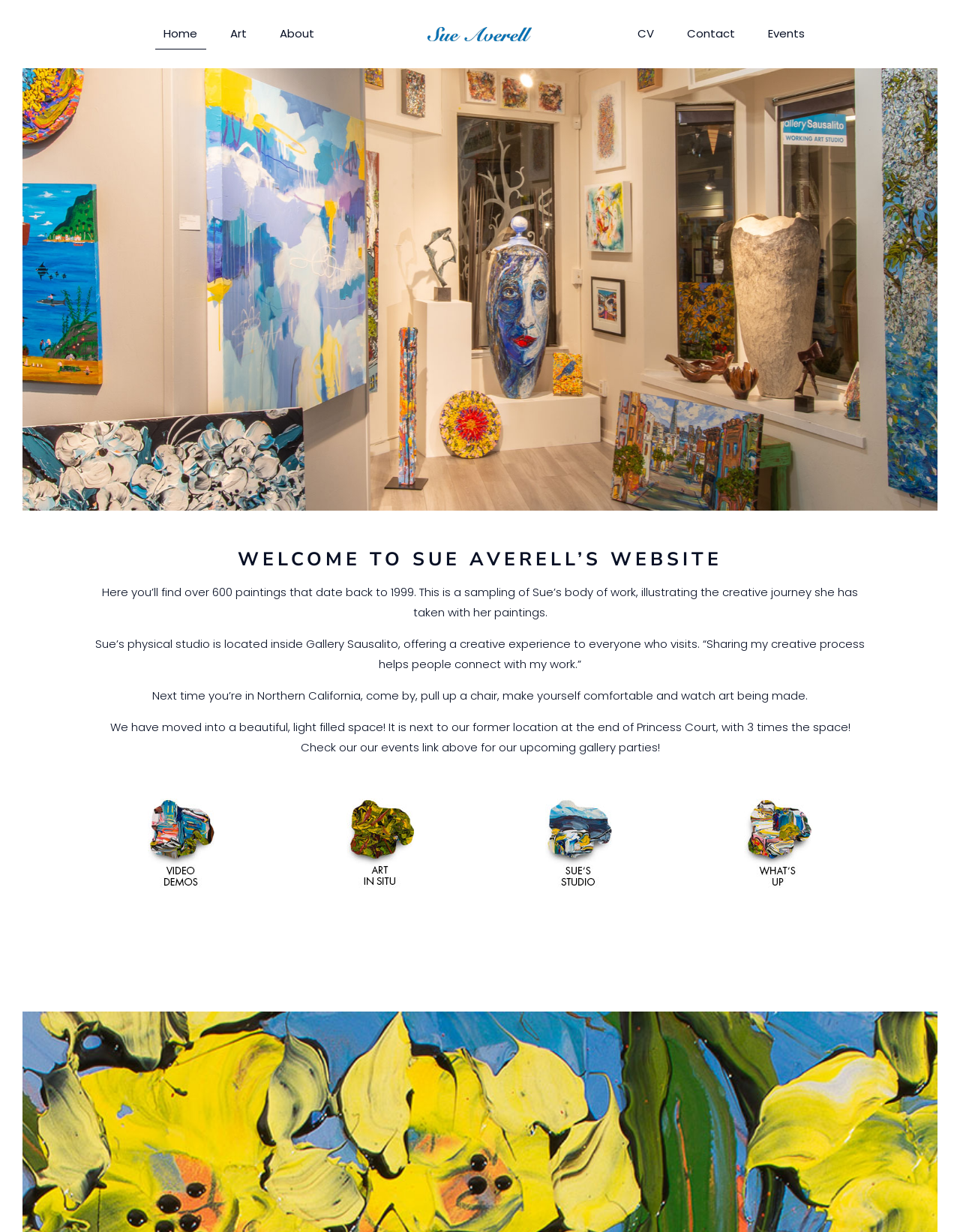Predict the bounding box of the UI element based on this description: ".path{fill:none;stroke:#333;stroke-miterlimit:10;stroke-width:1.5px;}".

[0.787, 0.666, 0.834, 0.703]